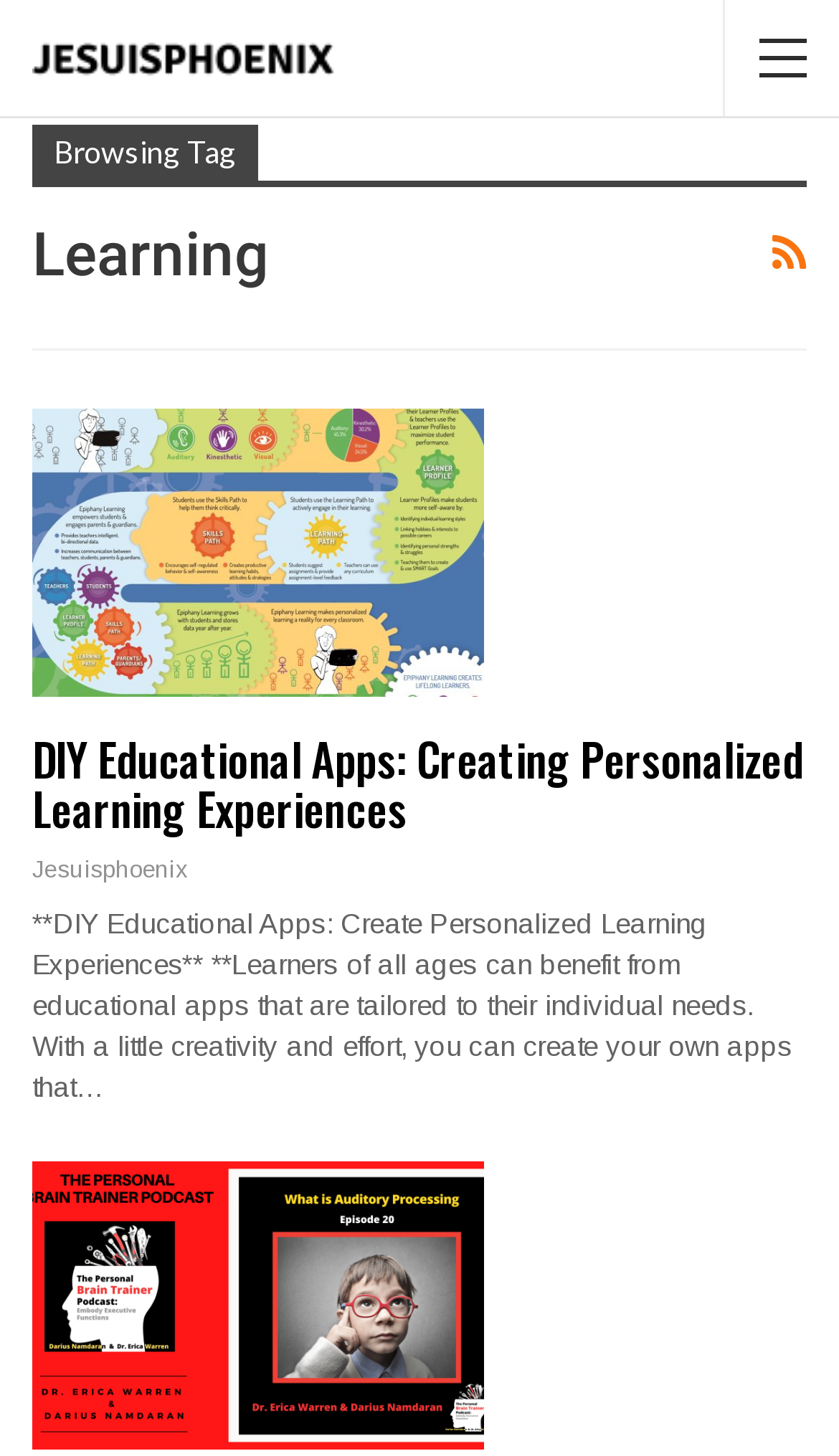Using the element description provided, determine the bounding box coordinates in the format (top-left x, top-left y, bottom-right x, bottom-right y). Ensure that all values are floating point numbers between 0 and 1. Element description: jesuisphoenix

[0.038, 0.588, 0.224, 0.606]